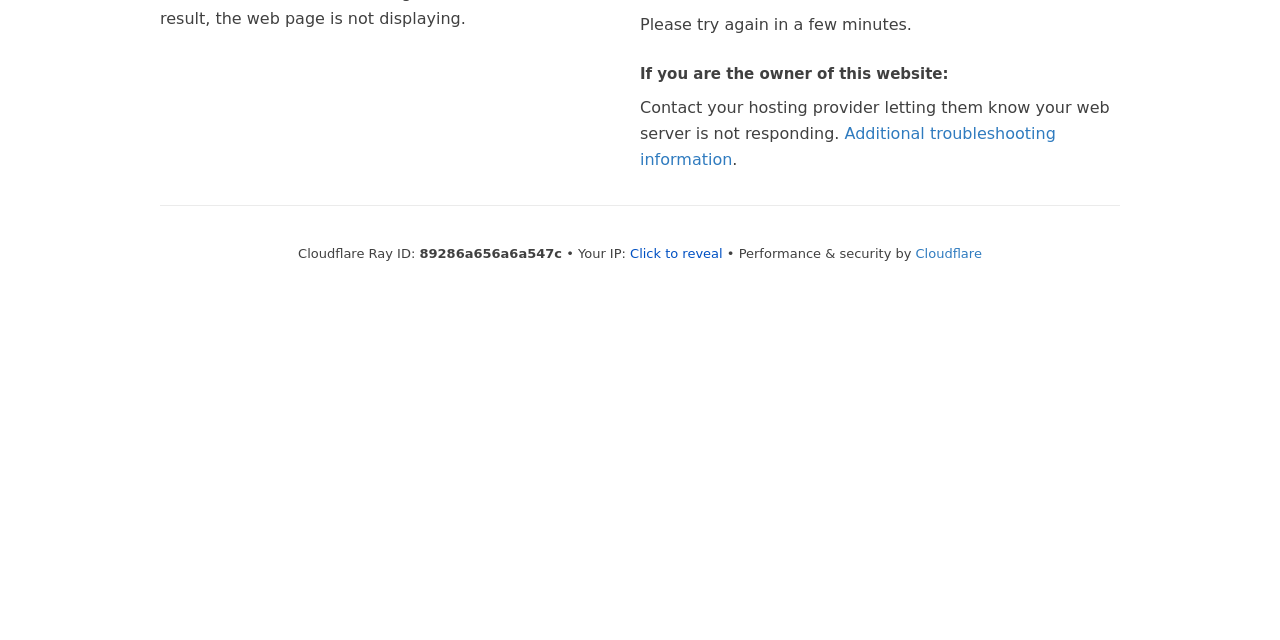Predict the bounding box of the UI element that fits this description: "Click to reveal".

[0.492, 0.384, 0.565, 0.407]